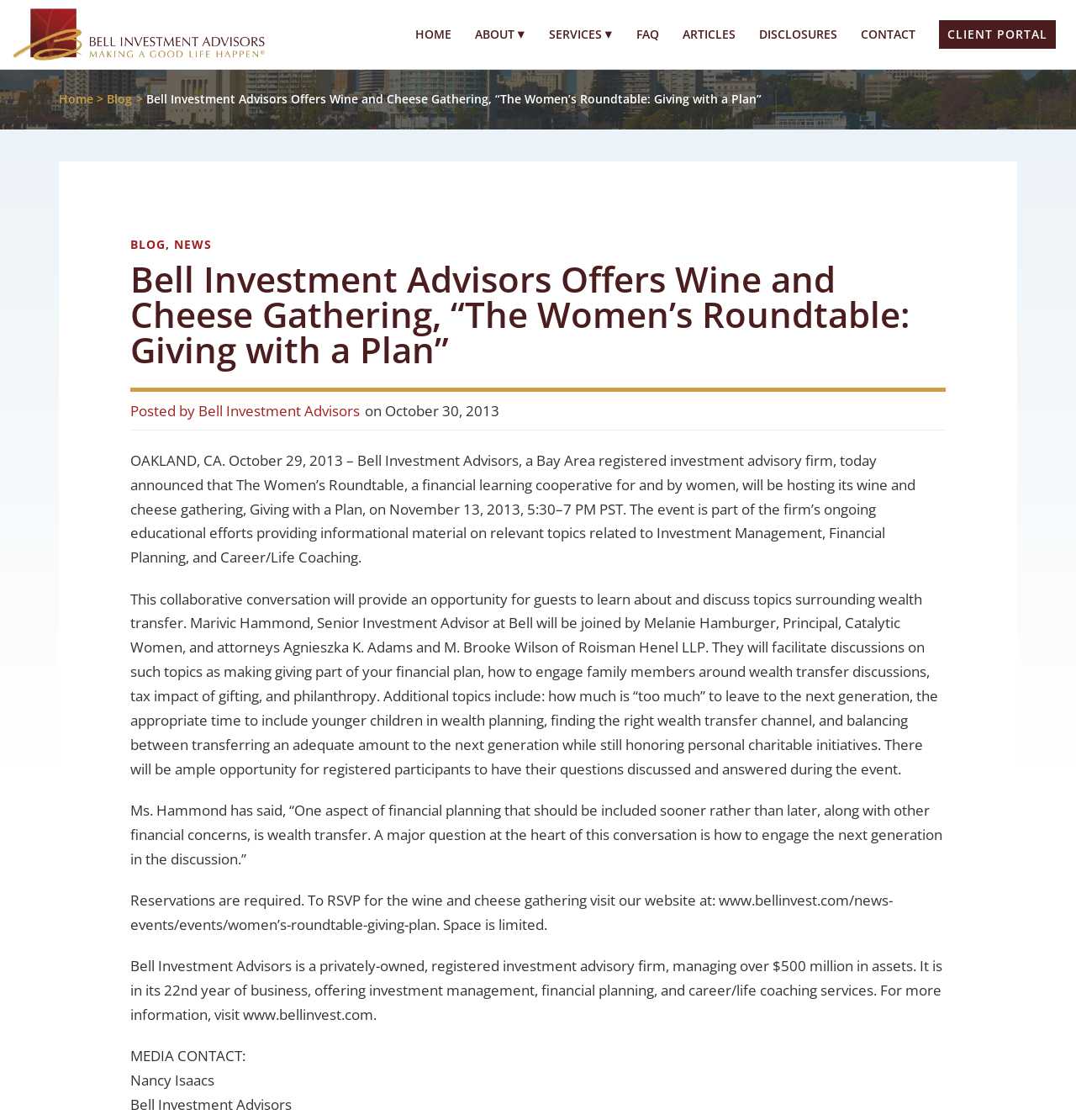What is the deadline for RSVP for the wine and cheese gathering?
Refer to the image and provide a concise answer in one word or phrase.

Not specified